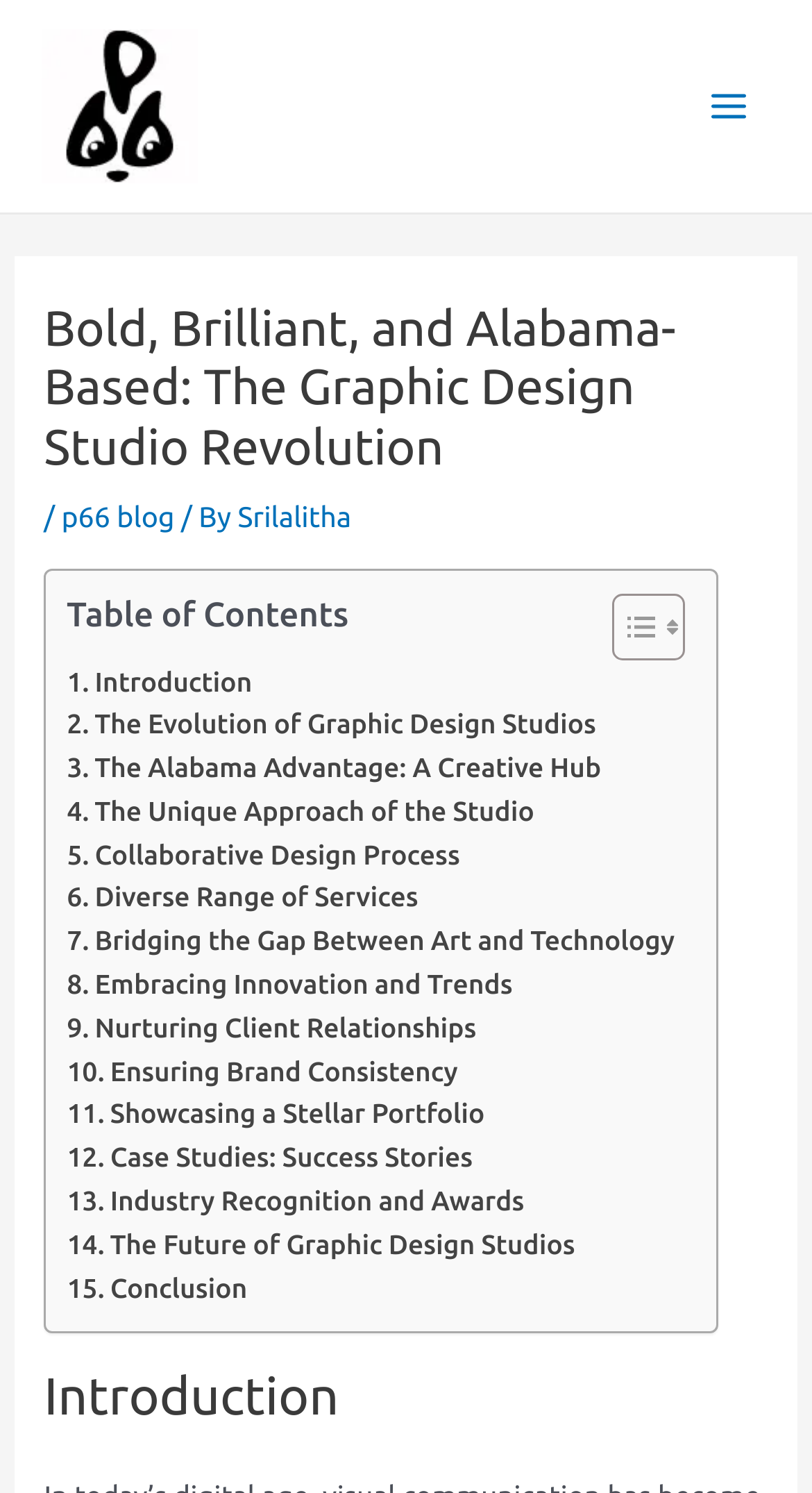Pinpoint the bounding box coordinates of the clickable area necessary to execute the following instruction: "Toggle the table of content". The coordinates should be given as four float numbers between 0 and 1, namely [left, top, right, bottom].

[0.716, 0.396, 0.831, 0.443]